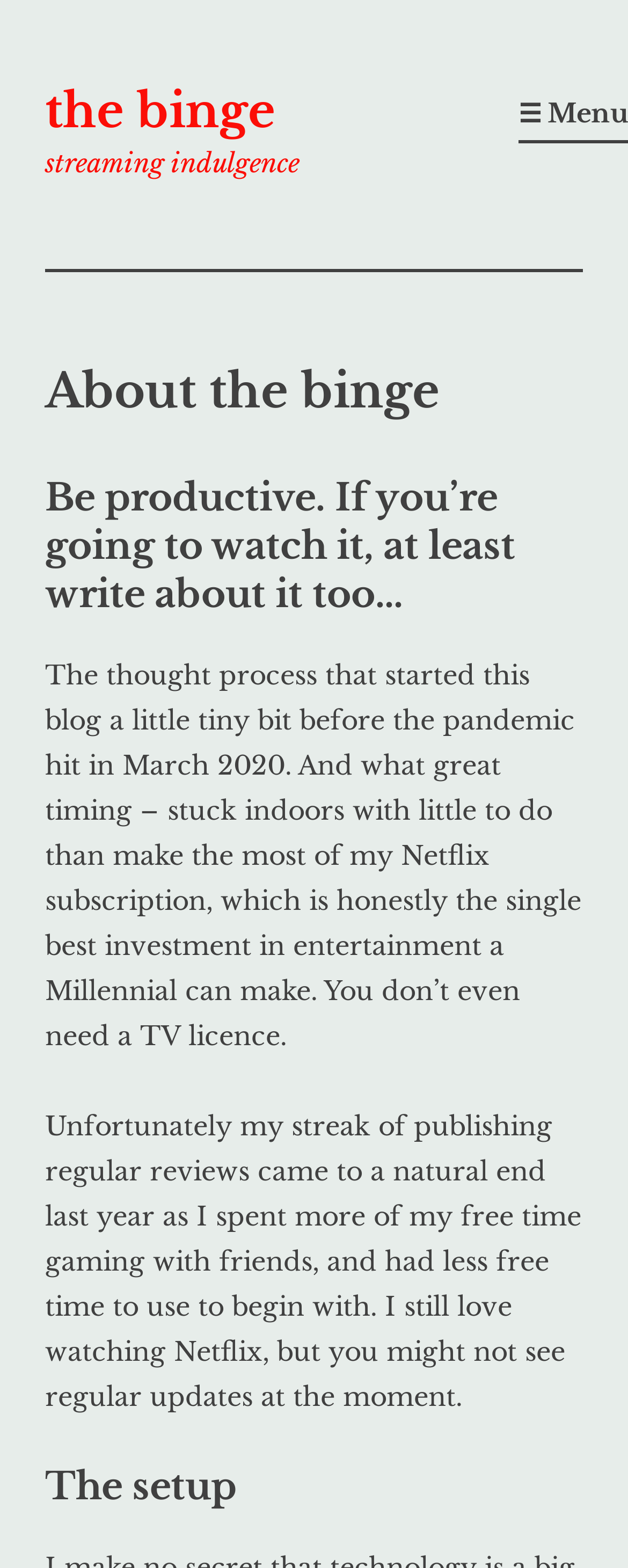Please determine the heading text of this webpage.

About the binge